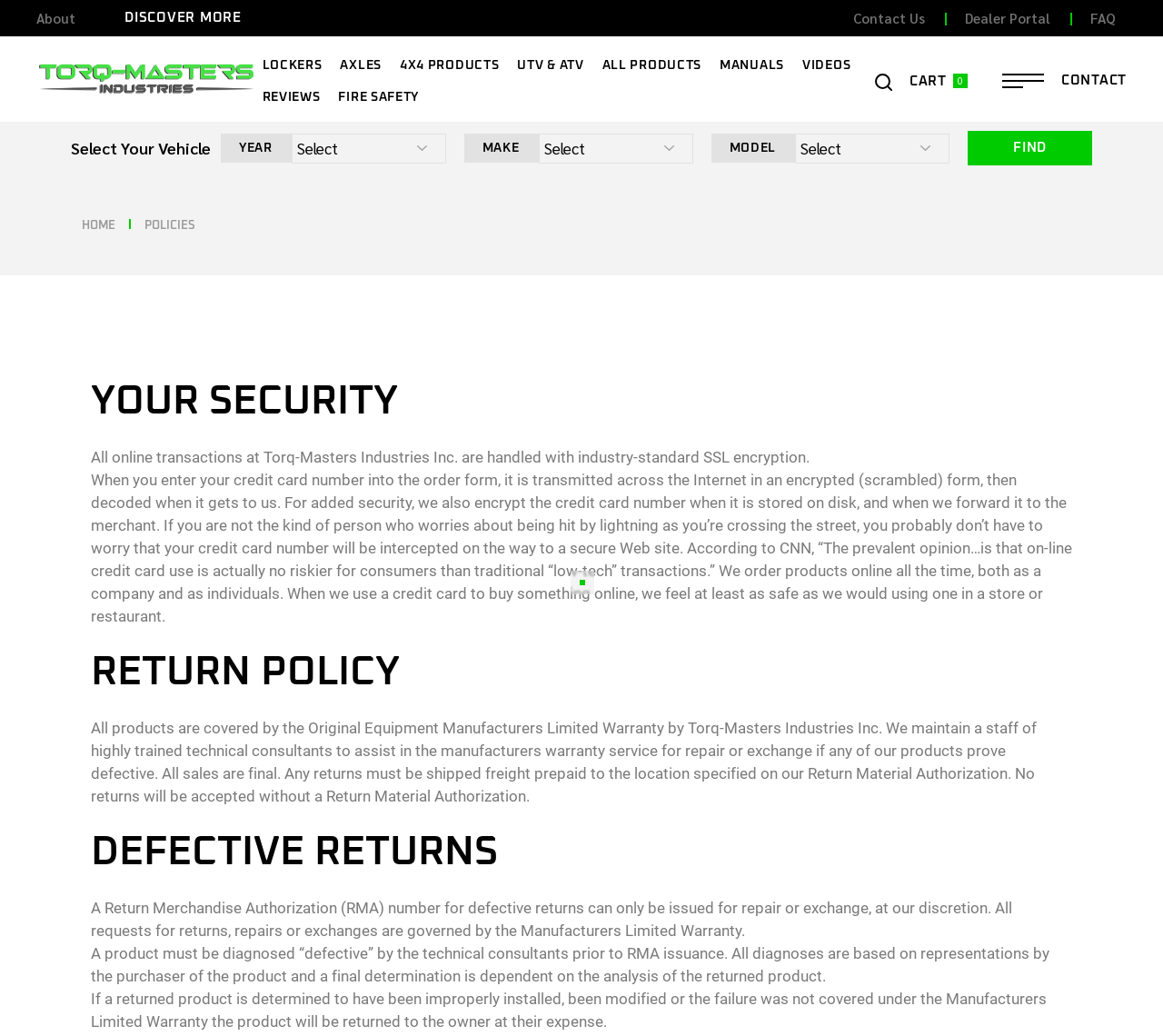Kindly determine the bounding box coordinates of the area that needs to be clicked to fulfill this instruction: "Click the 'FIND' button".

[0.832, 0.126, 0.939, 0.16]